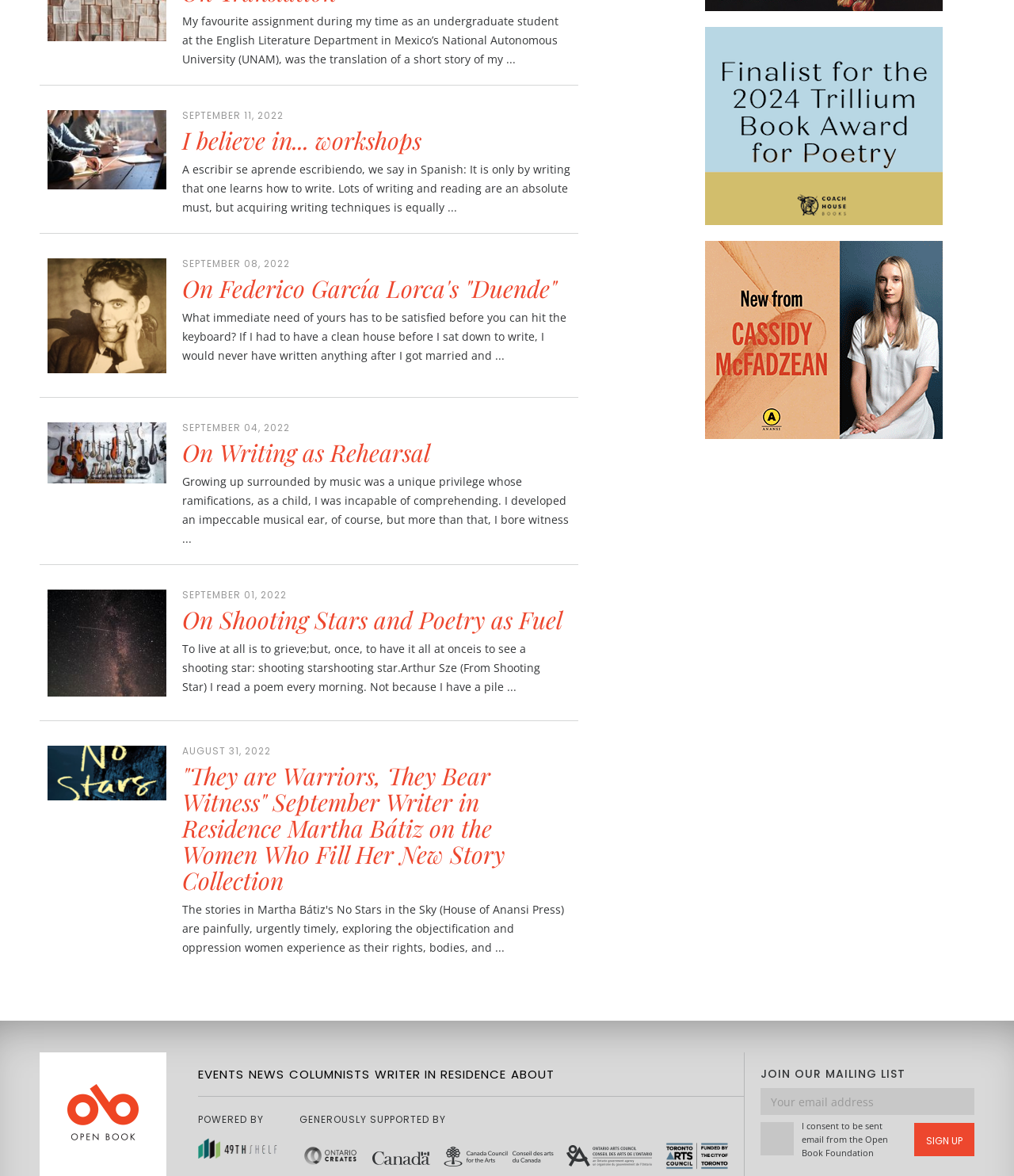Give a concise answer using only one word or phrase for this question:
What is the purpose of the textbox at the bottom of the page?

To enter email address